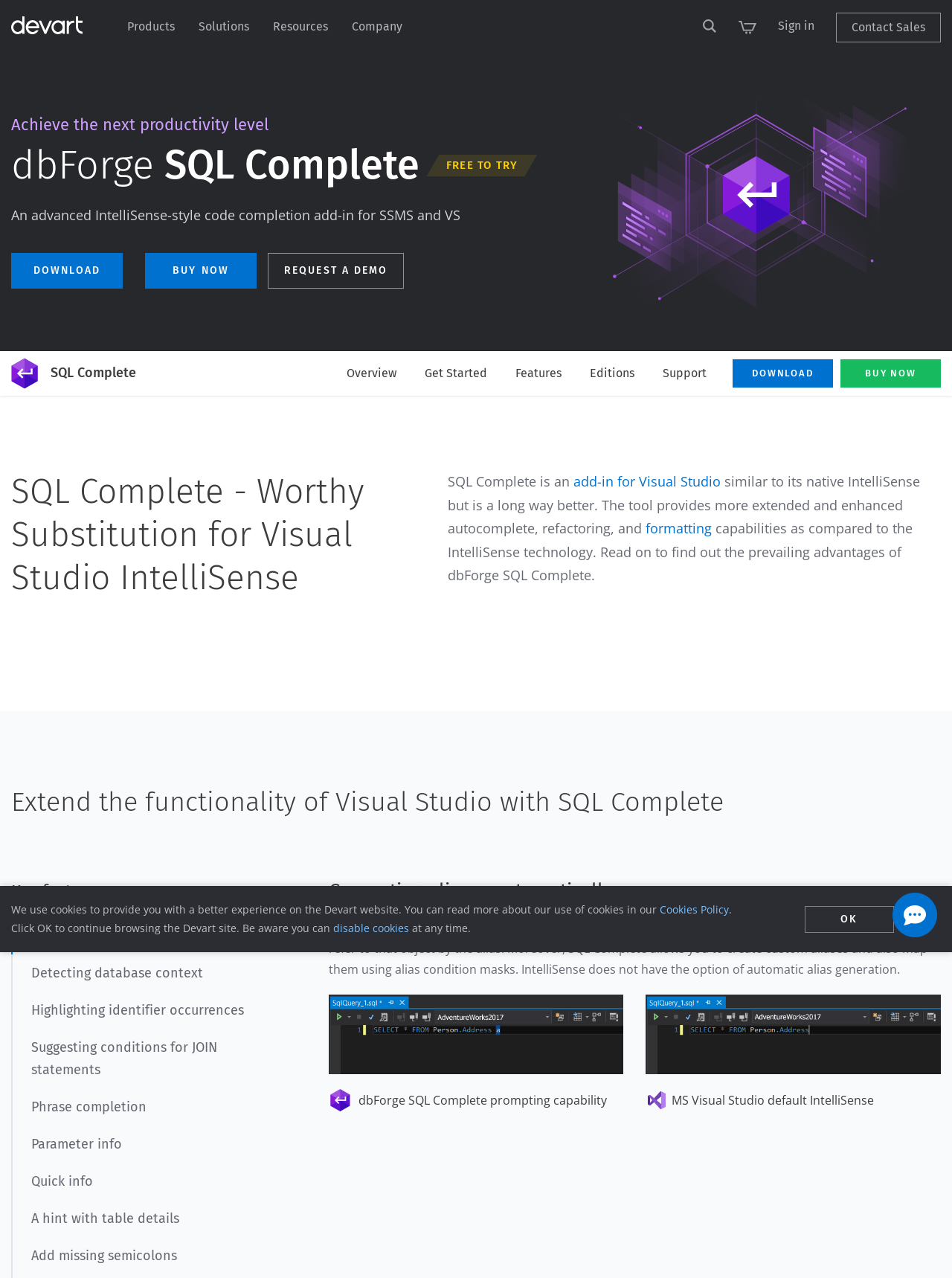For the element described, predict the bounding box coordinates as (top-left x, top-left y, bottom-right x, bottom-right y). All values should be between 0 and 1. Element description: adrian@sableandhawkes.co.uk

None